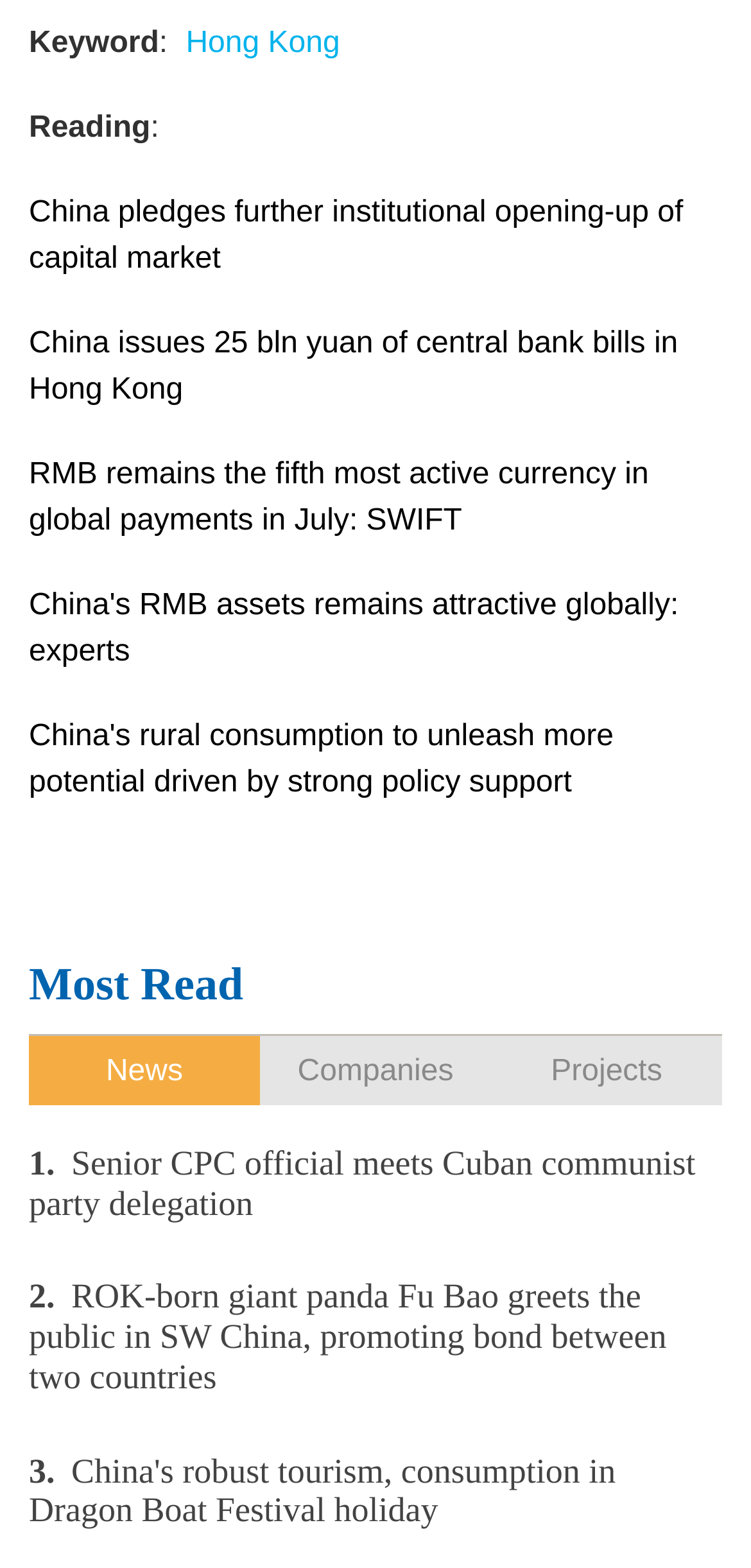What is the location mentioned in the second news article?
Look at the image and respond to the question as thoroughly as possible.

The second news article mentions 'SW China' as the location where the ROK-born giant panda Fu Bao greets the public, as indicated by the link element '2. ROK-born giant panda Fu Bao greets the public in SW China, promoting bond between two countries' with bounding box coordinates [0.038, 0.815, 0.962, 0.891].